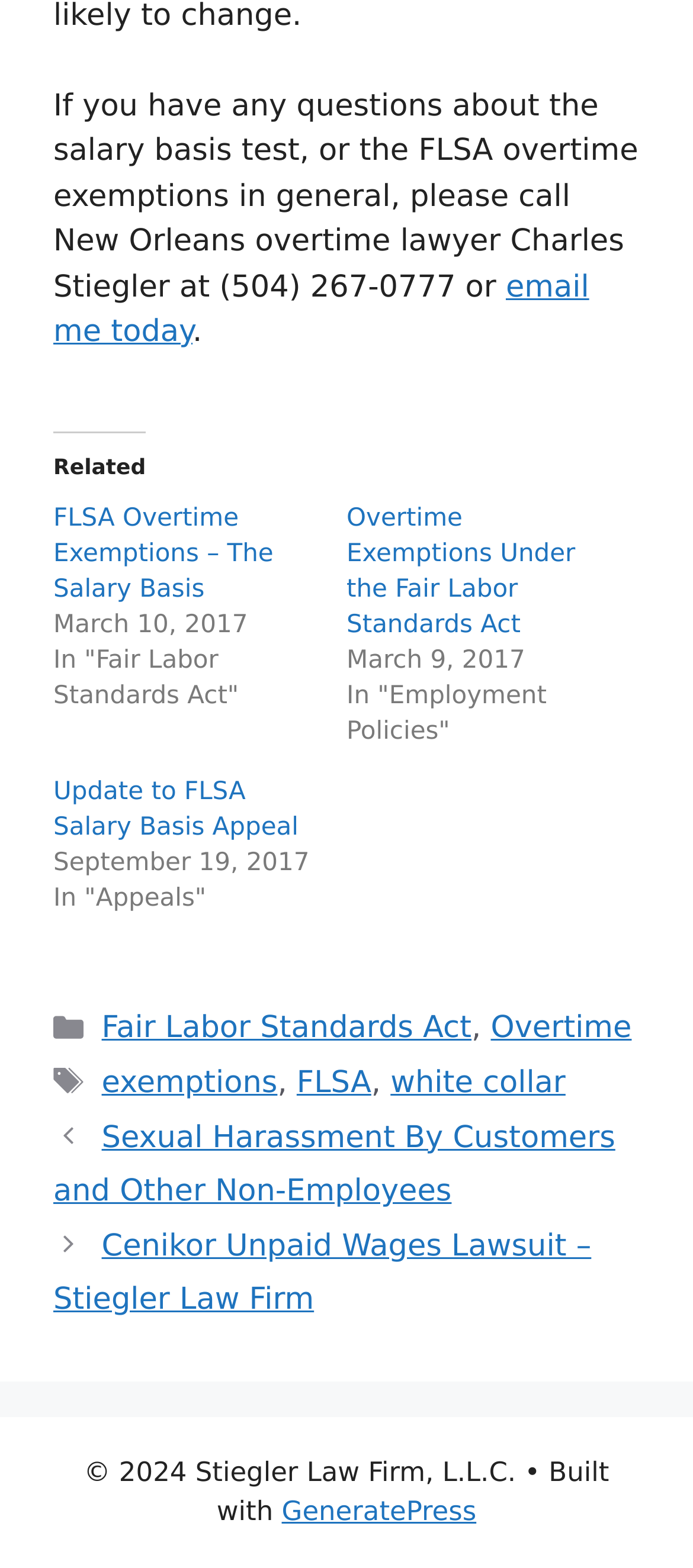Could you provide the bounding box coordinates for the portion of the screen to click to complete this instruction: "read about FLSA Overtime Exemptions"?

[0.077, 0.322, 0.395, 0.386]